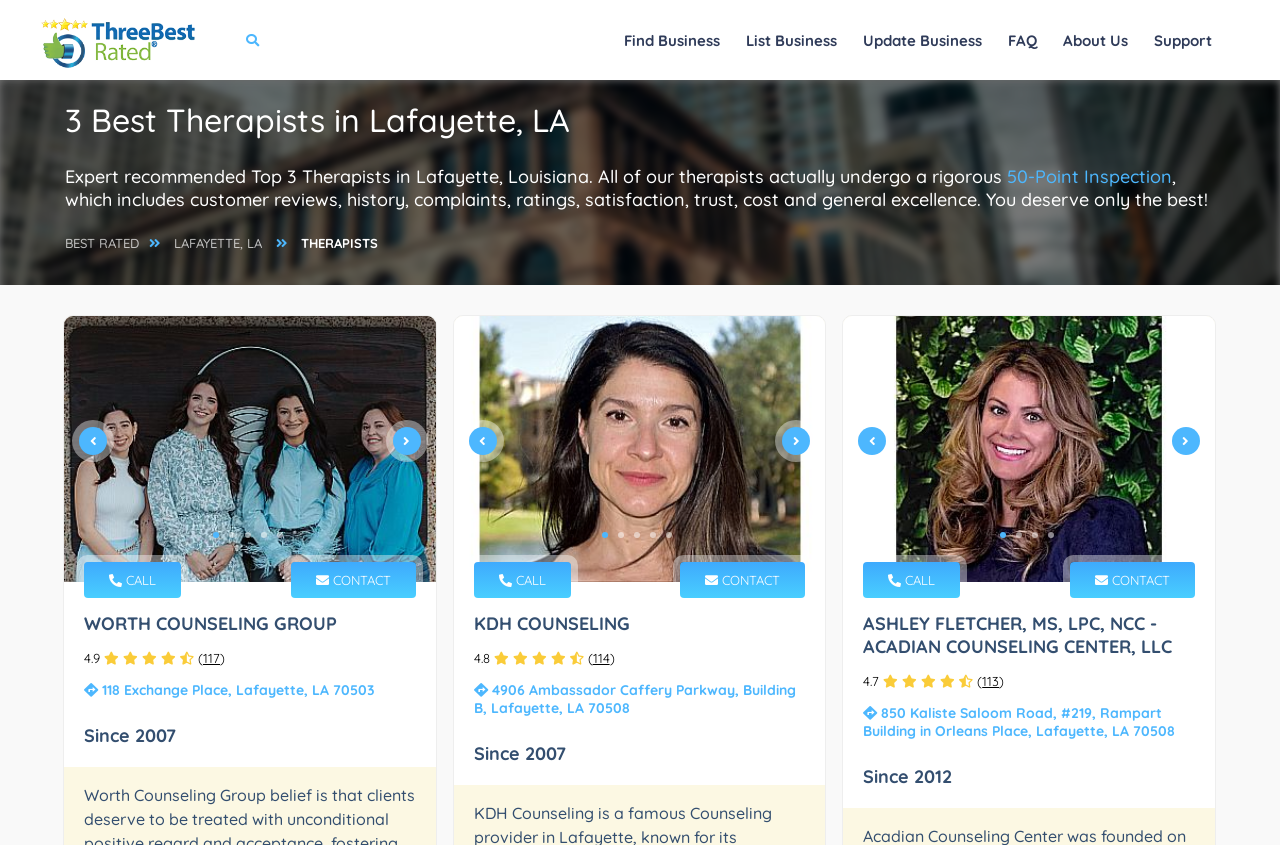What is the address of KDH Counseling?
Could you give a comprehensive explanation in response to this question?

I found the address of KDH Counseling by looking at the link ' 4906 Ambassador Caffery Parkway, Building B, Lafayette, LA 70508' located near the KDH Counseling heading.